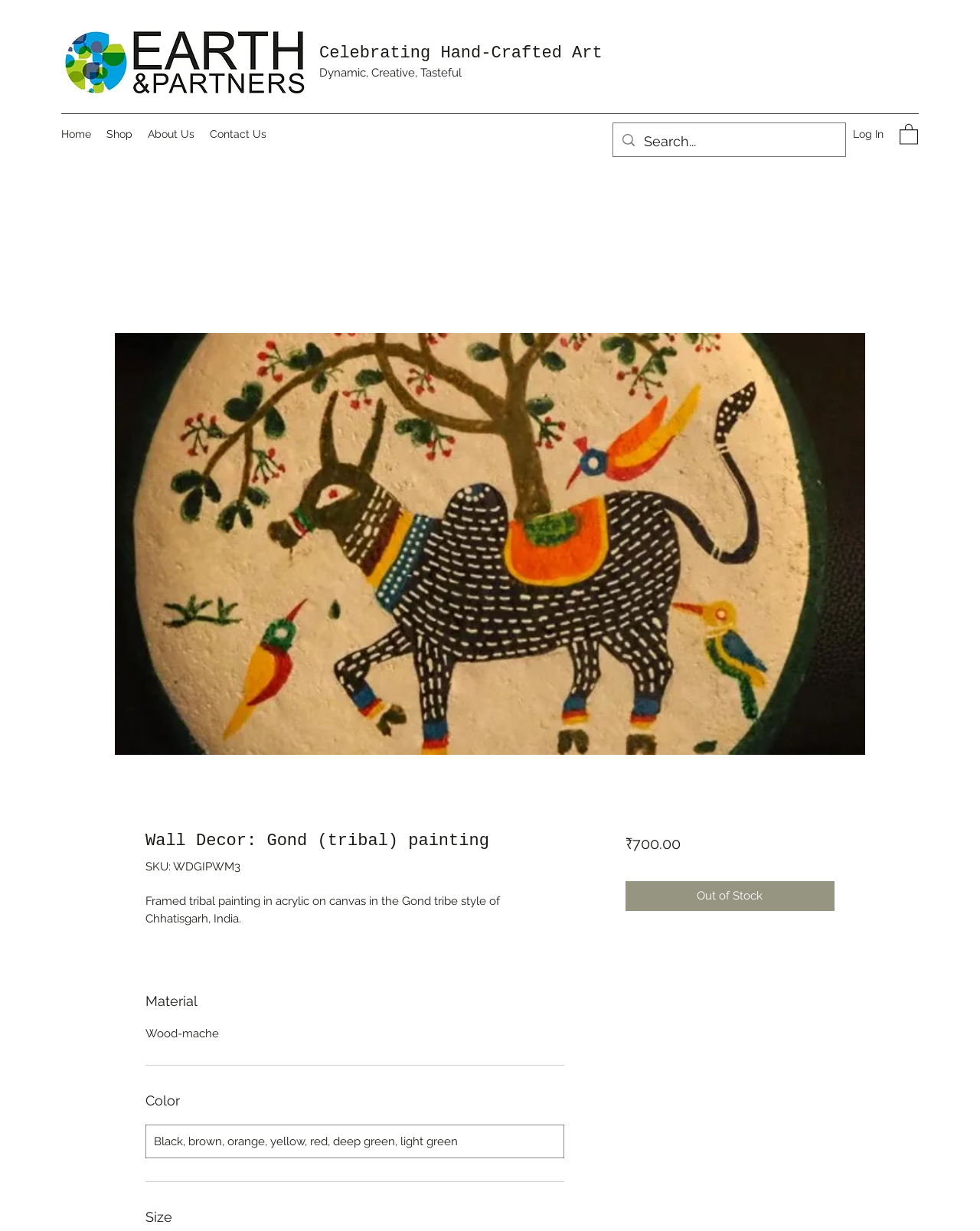Identify the bounding box of the UI element described as follows: "About Us". Provide the coordinates as four float numbers in the range of 0 to 1 [left, top, right, bottom].

[0.143, 0.1, 0.206, 0.118]